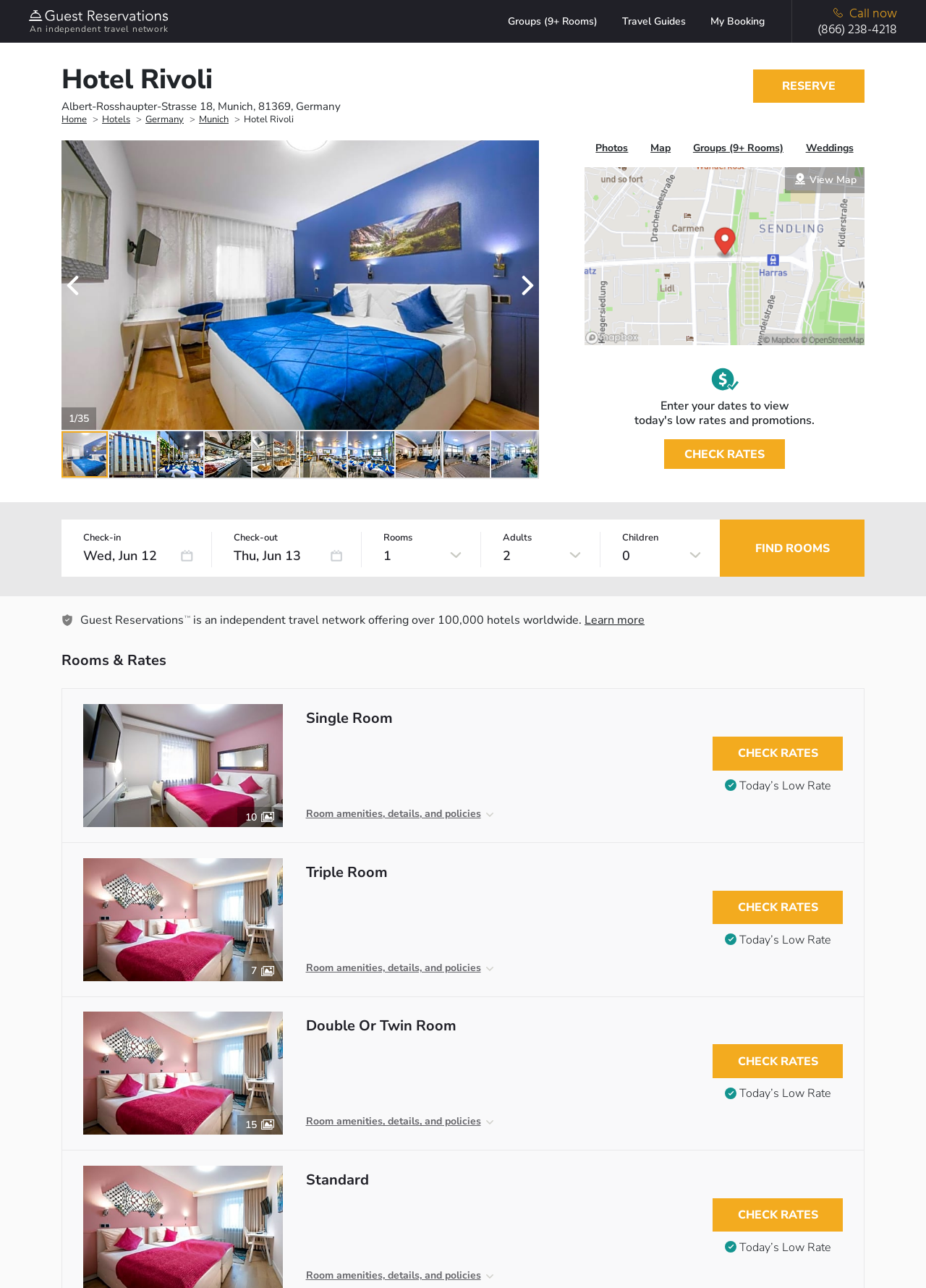What is the phone number to call for booking?
Using the image, provide a concise answer in one word or a short phrase.

(866) 238-4218